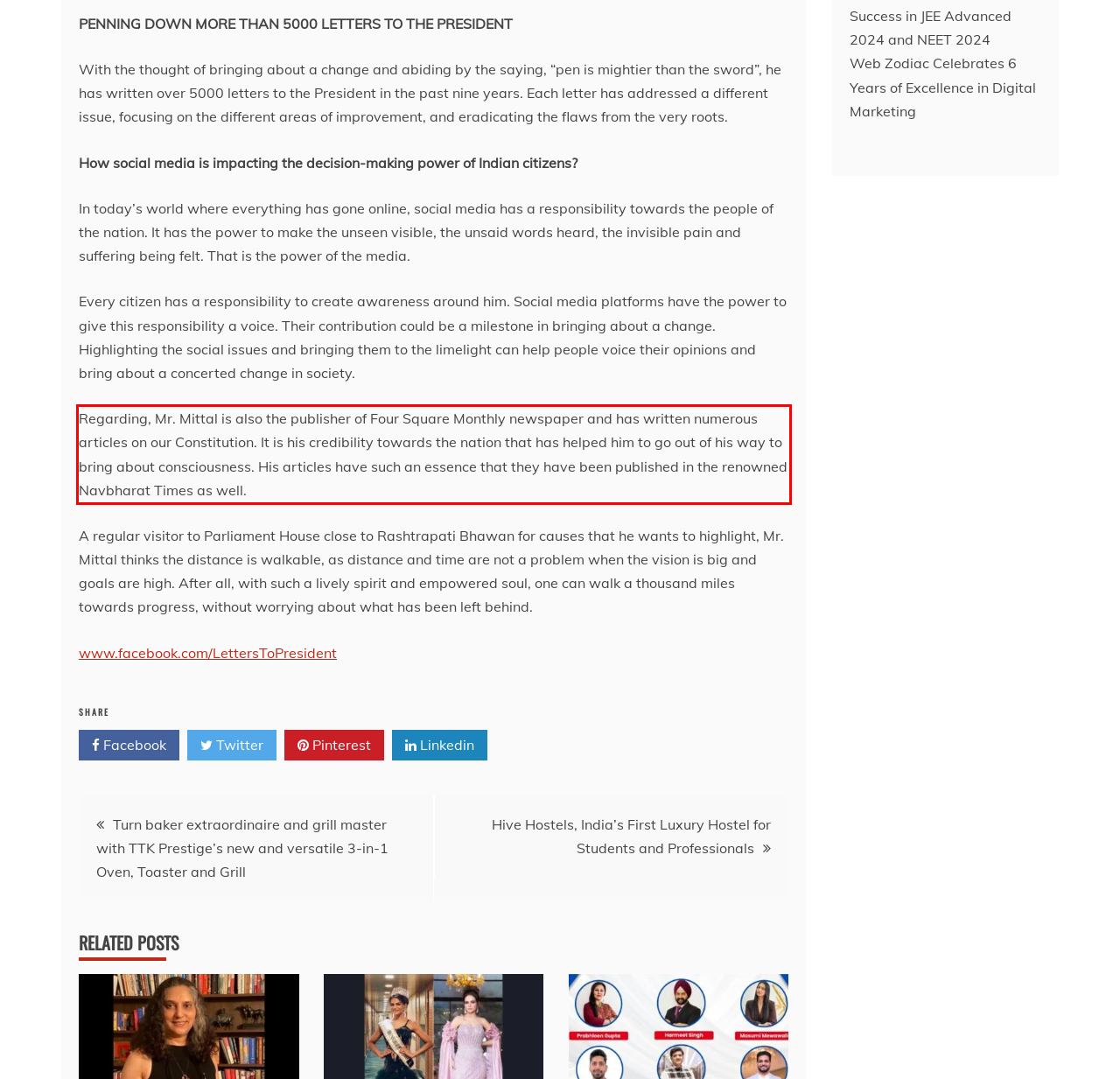You are given a screenshot of a webpage with a UI element highlighted by a red bounding box. Please perform OCR on the text content within this red bounding box.

Regarding, Mr. Mittal is also the publisher of Four Square Monthly newspaper and has written numerous articles on our Constitution. It is his credibility towards the nation that has helped him to go out of his way to bring about consciousness. His articles have such an essence that they have been published in the renowned Navbharat Times as well.